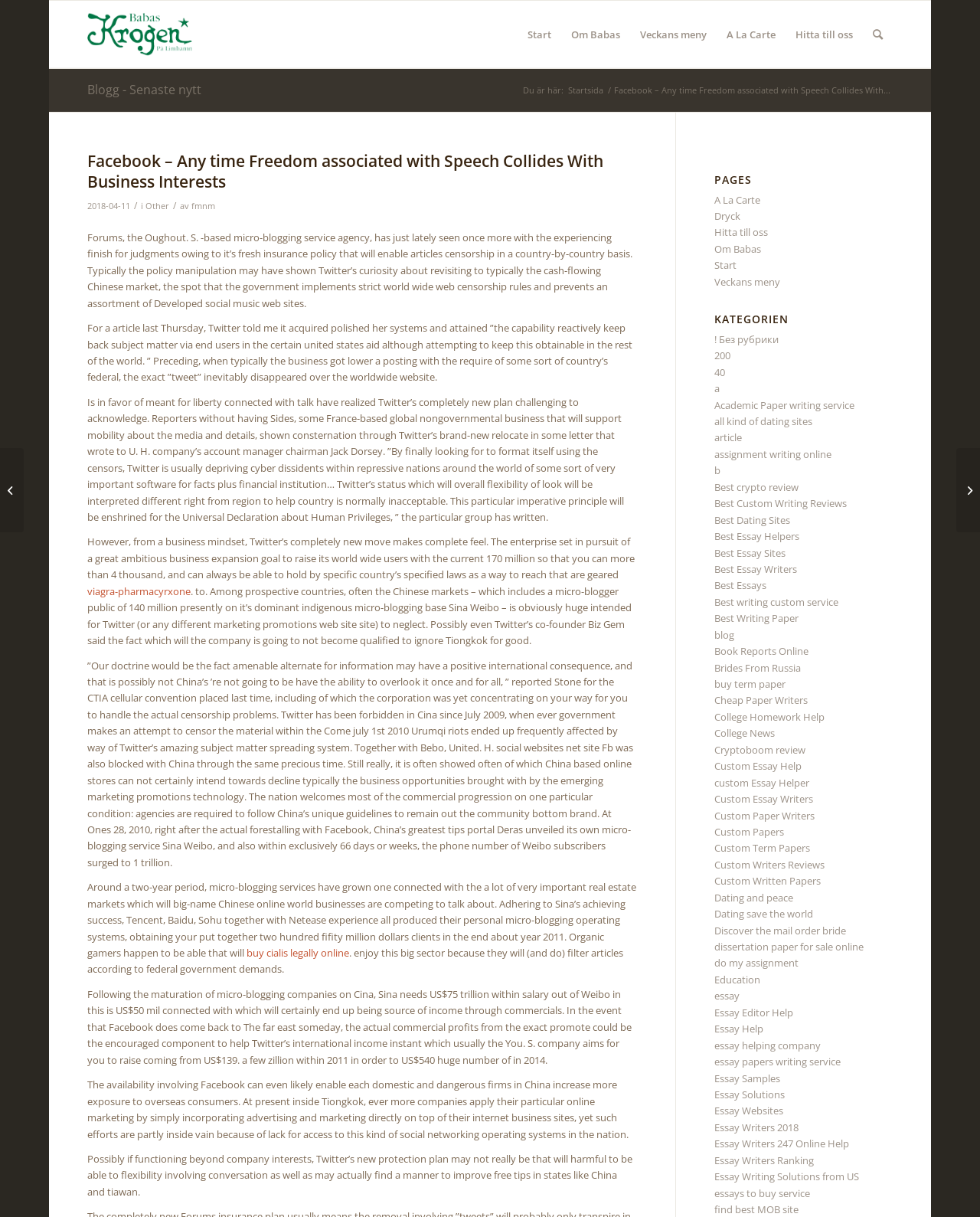Please locate the bounding box coordinates for the element that should be clicked to achieve the following instruction: "Click on the 'Sök' link". Ensure the coordinates are given as four float numbers between 0 and 1, i.e., [left, top, right, bottom].

[0.88, 0.001, 0.911, 0.056]